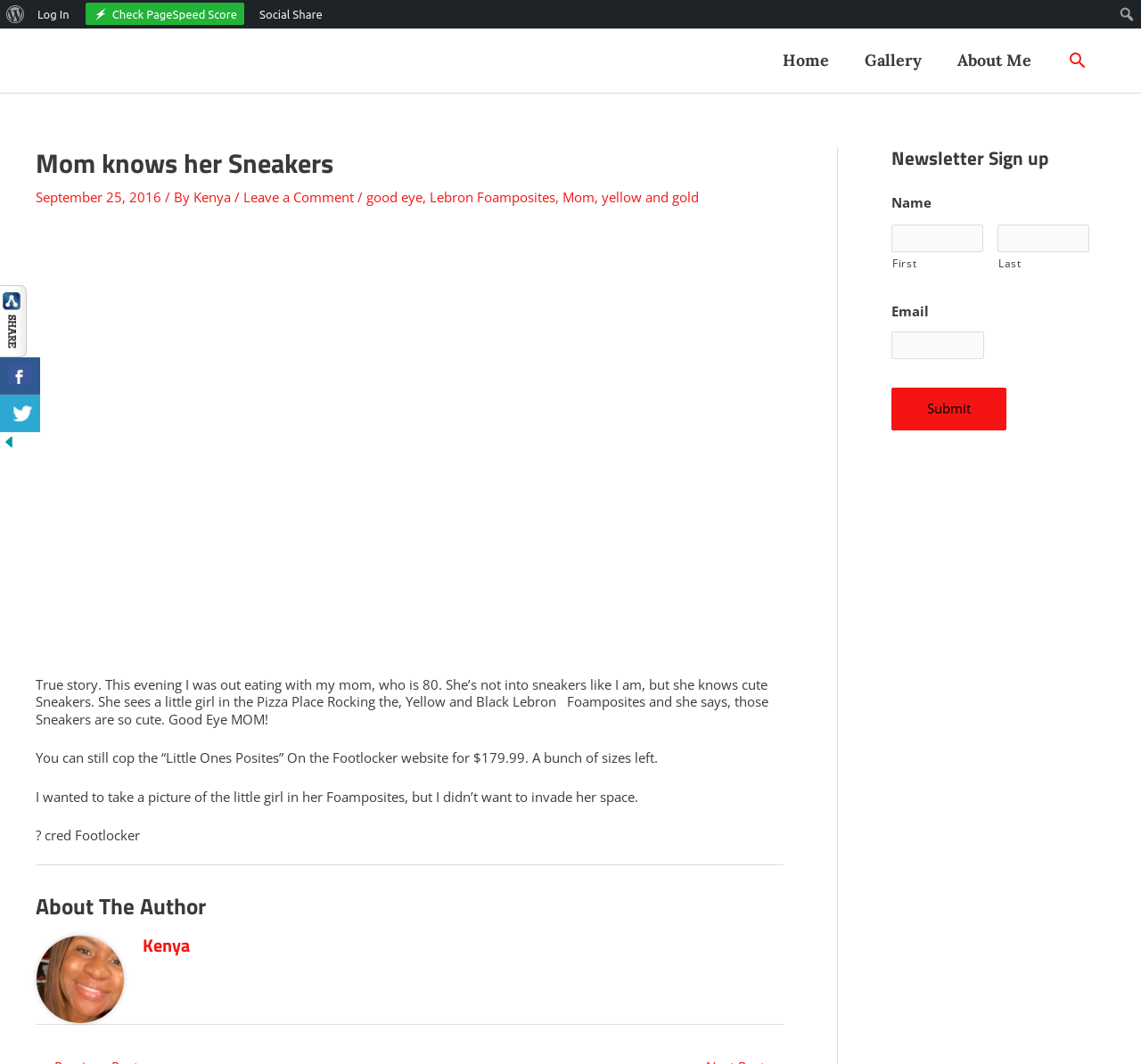Please find the bounding box coordinates of the section that needs to be clicked to achieve this instruction: "Check the page speed score".

[0.067, 0.0, 0.222, 0.021]